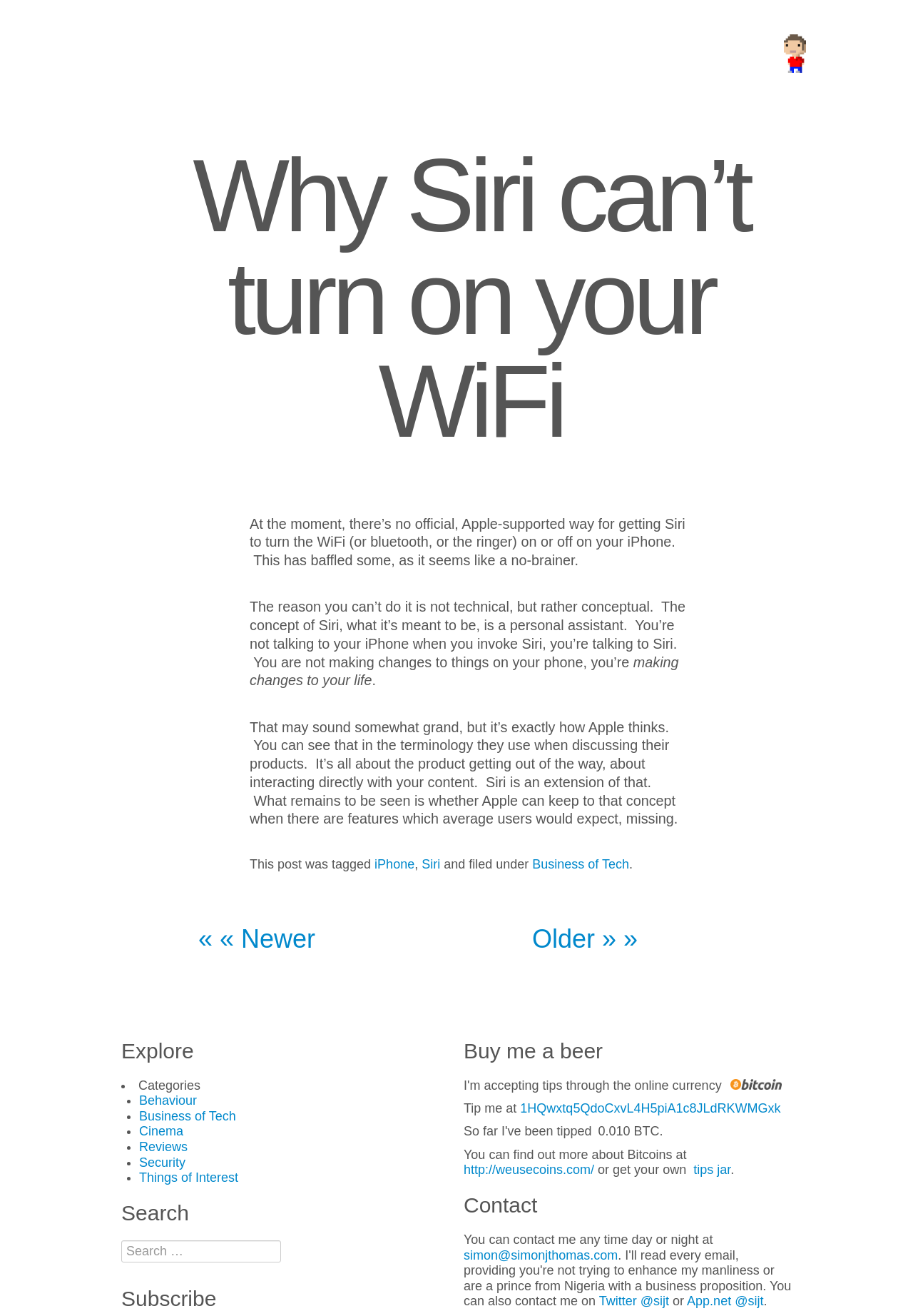Describe the webpage in detail, including text, images, and layout.

The webpage is titled "Why Siri can't turn on your WiFi" and features a header section with a logo "Pixel Me" accompanied by an image. Below the header, there is an article section with a heading that matches the title of the webpage. The article consists of four paragraphs of text, which discuss the limitations of Siri in controlling iPhone settings, such as WiFi, and the conceptual reasons behind this limitation.

To the right of the article, there is a footer section that displays tags related to the post, including "iPhone", "Siri", and "Business of Tech". Below the footer, there are links to navigate to newer or older posts.

In the lower section of the webpage, there are several headings and links organized into categories. The "Explore" section features a list of categories, including "Behaviour", "Business of Tech", "Cinema", and others, each with a corresponding link. Below this, there is a search bar with a heading "Search" and a textbox to input search queries.

To the right of the search bar, there are headings for "Subscribe" and "Buy me a beer", with a link to a Bitcoin-related page that allows users to tip the author. The page also features a "Contact" section with links to the author's email and social media profiles.